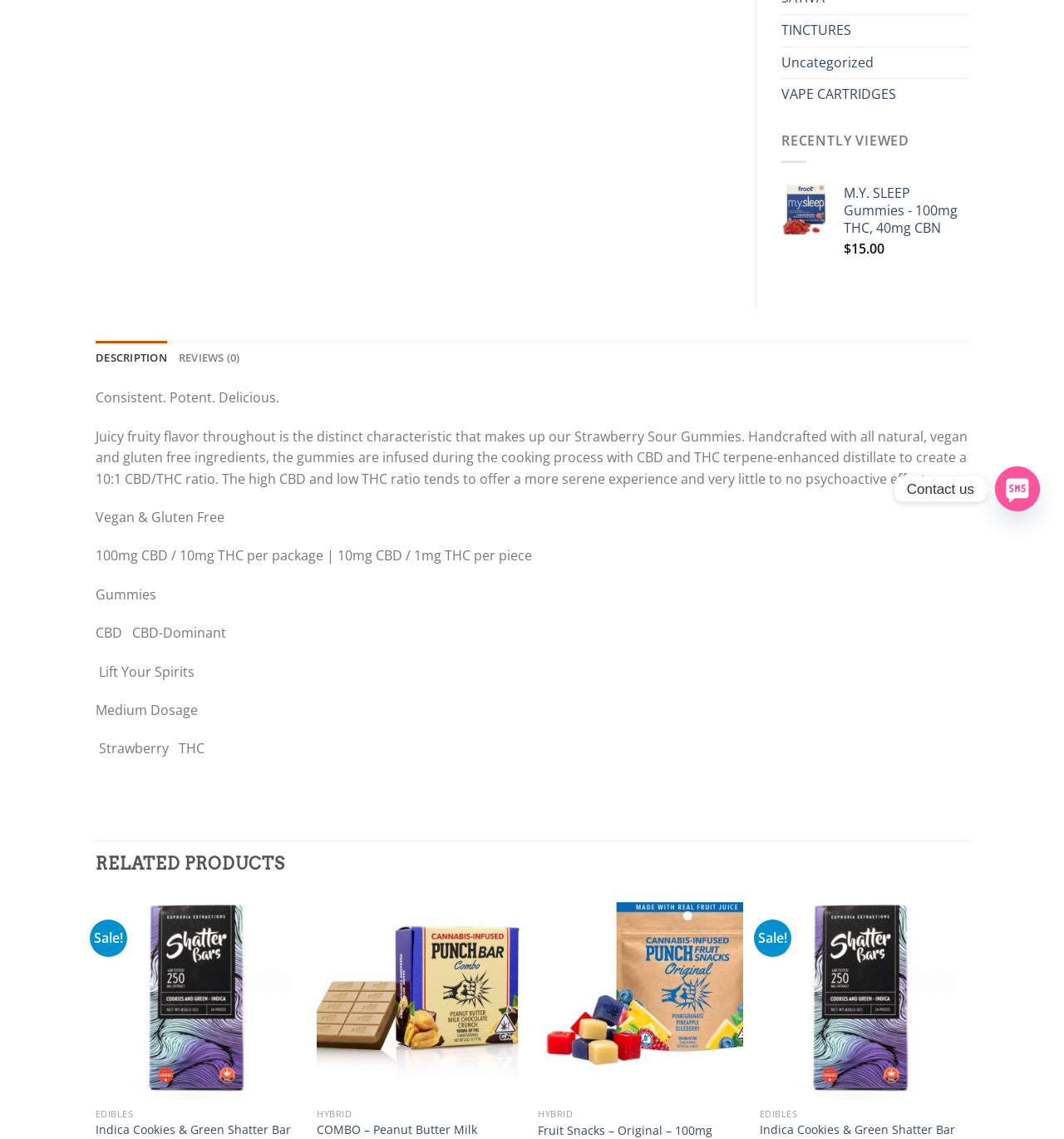Identify the bounding box coordinates for the UI element described as: "TINCTURES".

[0.734, 0.013, 0.91, 0.041]